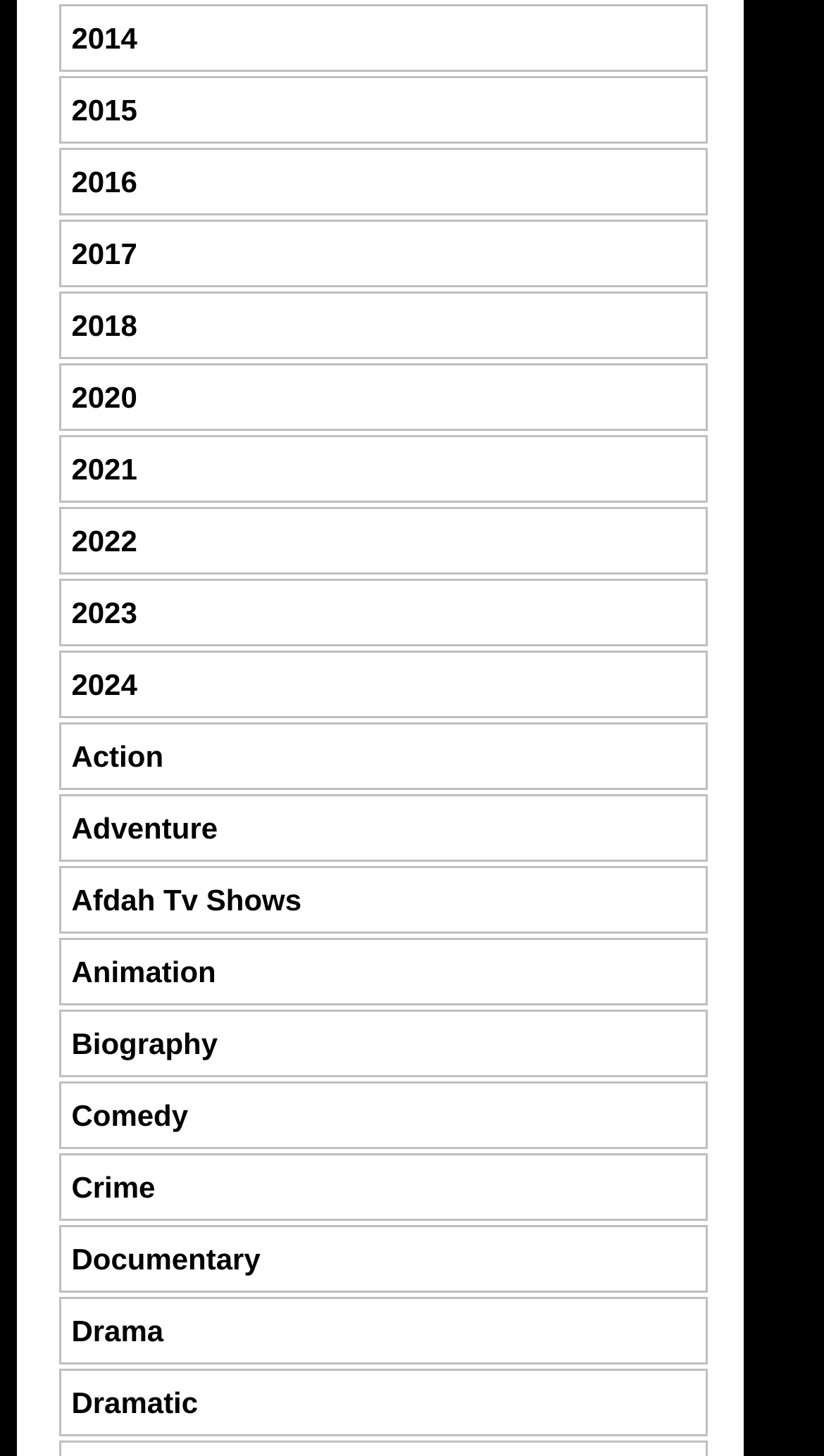What is the last genre listed on the webpage?
Please answer the question as detailed as possible based on the image.

By examining the links on the webpage, I found that the last genre listed is 'Dramatic', which is located at the bottom of the list.